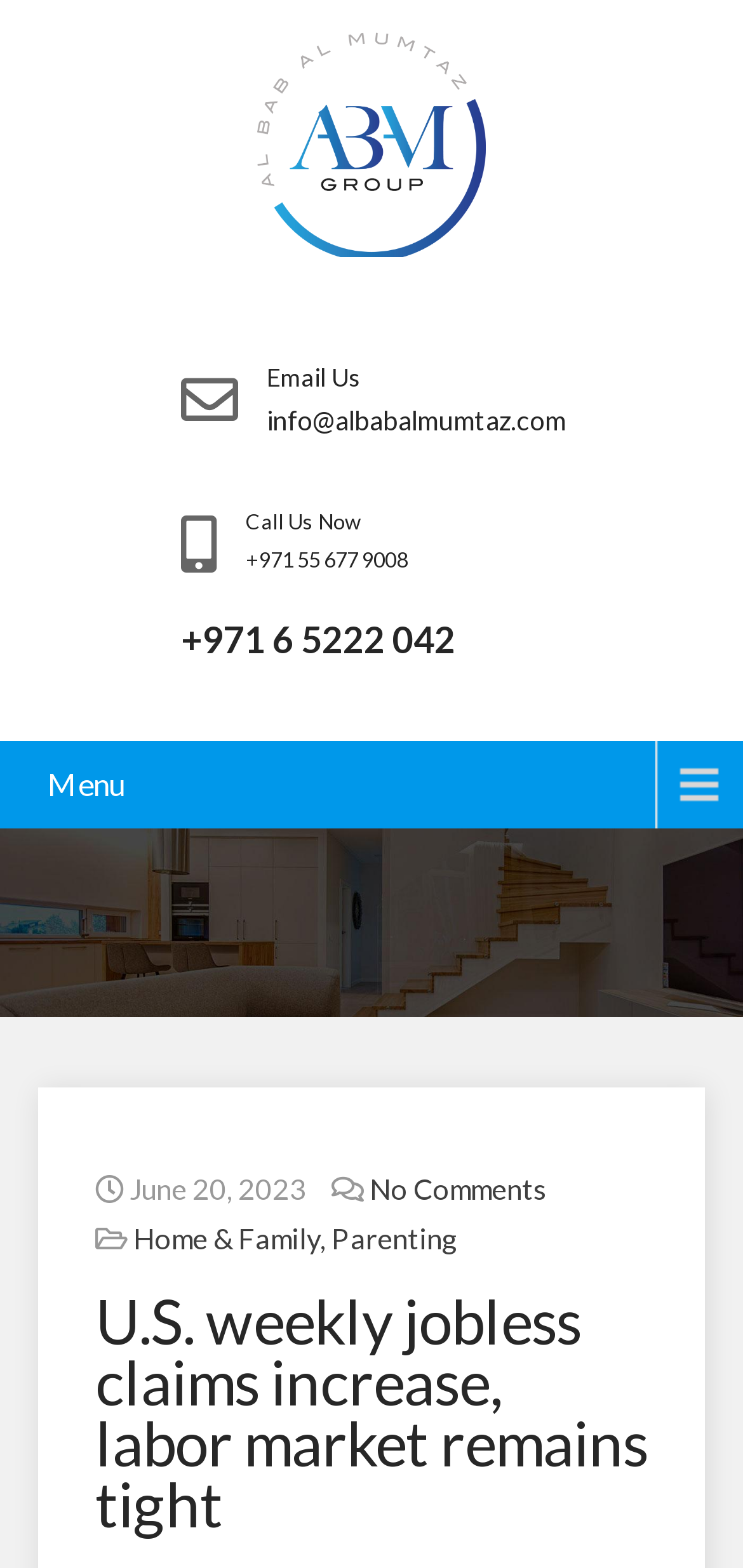Identify the bounding box for the described UI element. Provide the coordinates in (top-left x, top-left y, bottom-right x, bottom-right y) format with values ranging from 0 to 1: Menu

[0.0, 0.472, 1.0, 0.528]